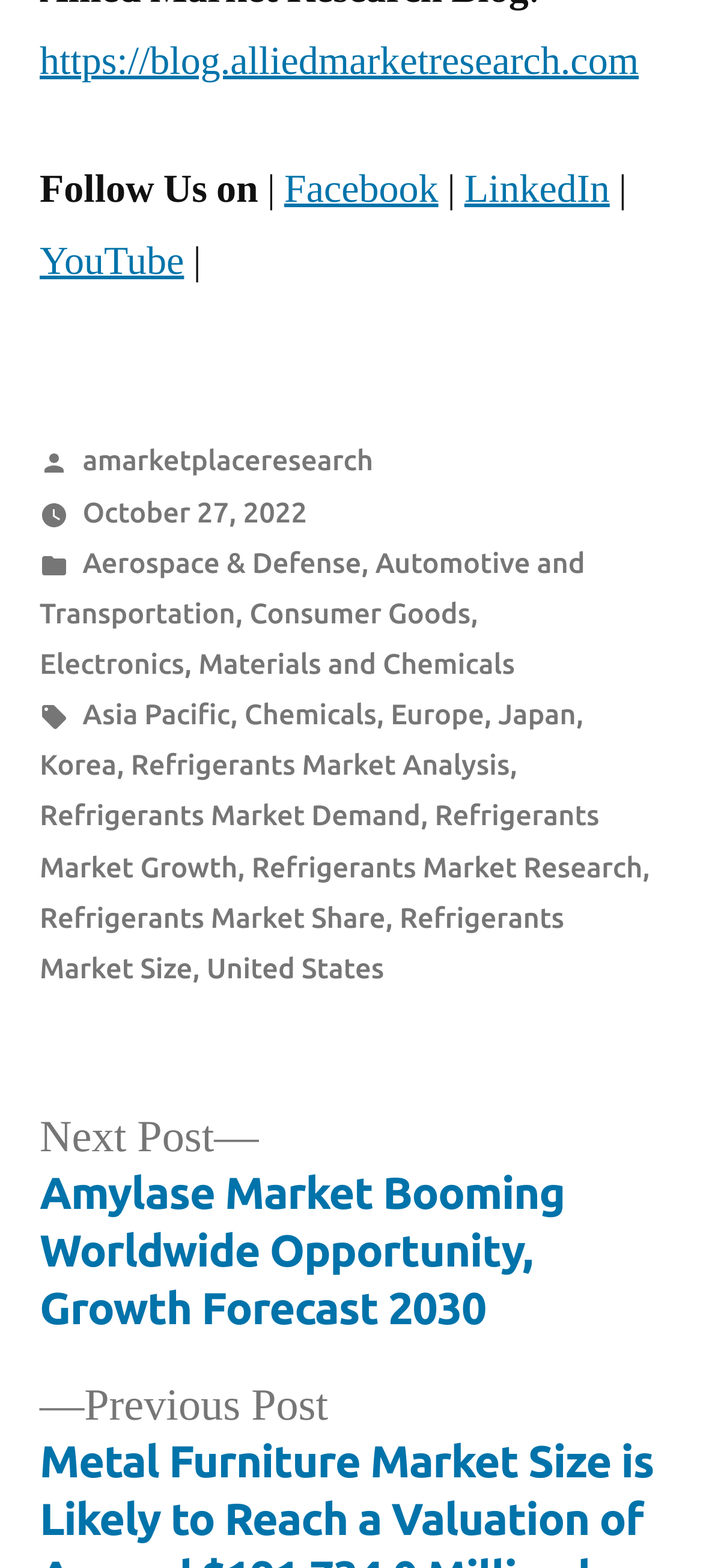What are the categories of articles available?
Look at the image and respond to the question as thoroughly as possible.

I looked at the 'Posted in' section in the footer and found the categories of articles available, which include Aerospace & Defense, Automotive and Transportation, Consumer Goods, Electronics, Materials and Chemicals, and more.